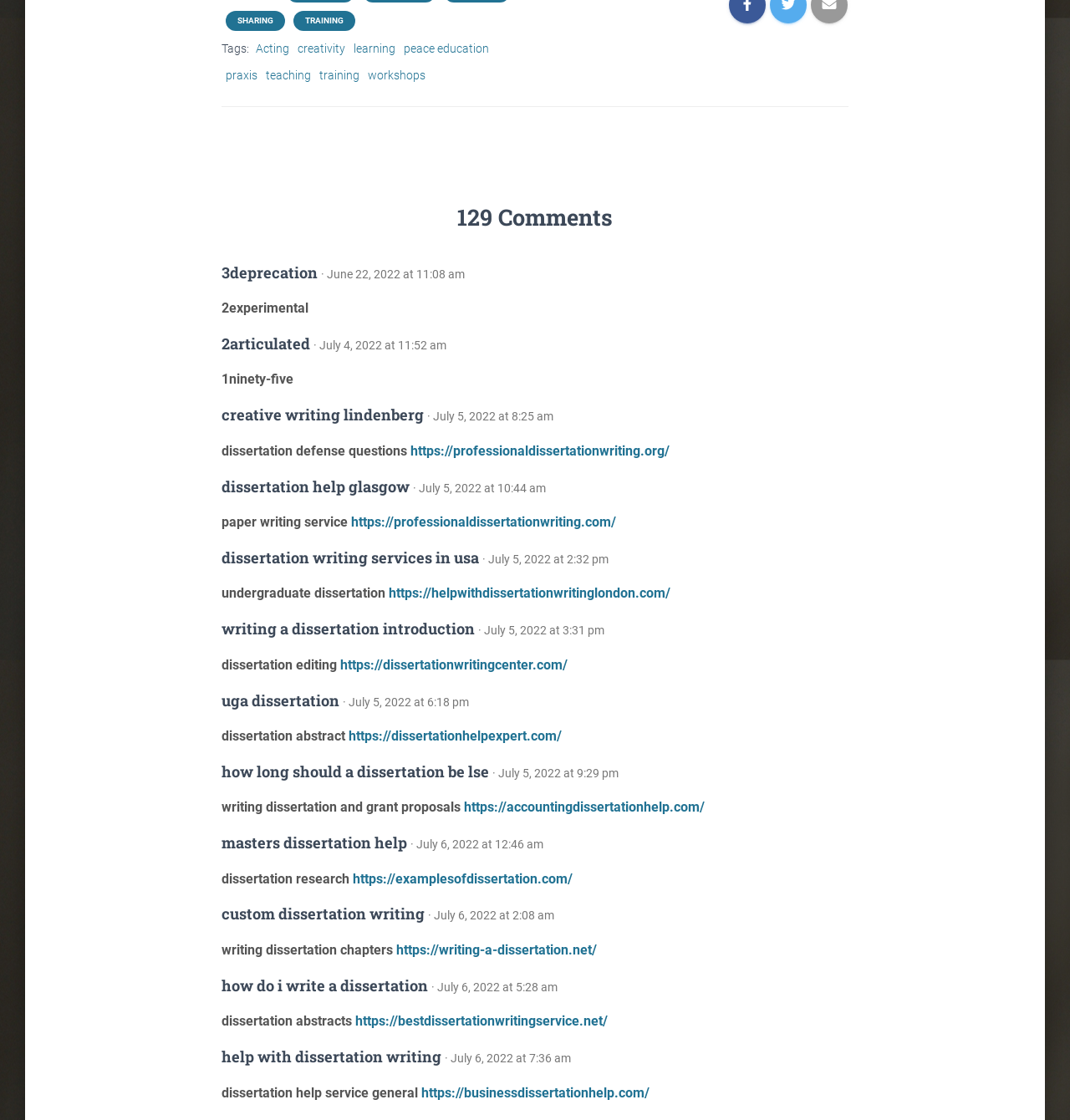Find and specify the bounding box coordinates that correspond to the clickable region for the instruction: "Click on the 'SHARING' link".

[0.22, 0.013, 0.257, 0.024]